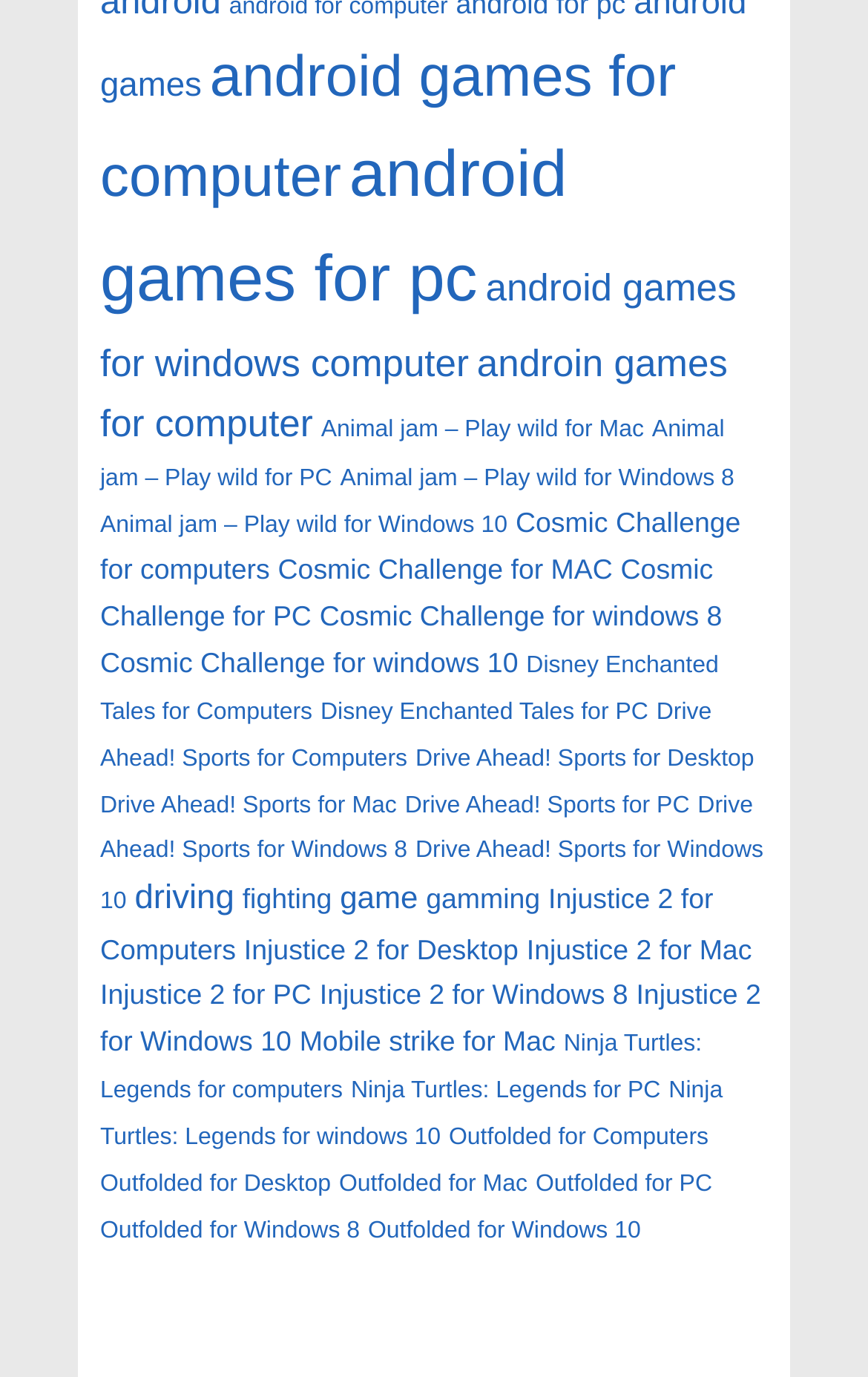Identify the bounding box coordinates of the clickable region required to complete the instruction: "Submit your Experience". The coordinates should be given as four float numbers within the range of 0 and 1, i.e., [left, top, right, bottom].

None